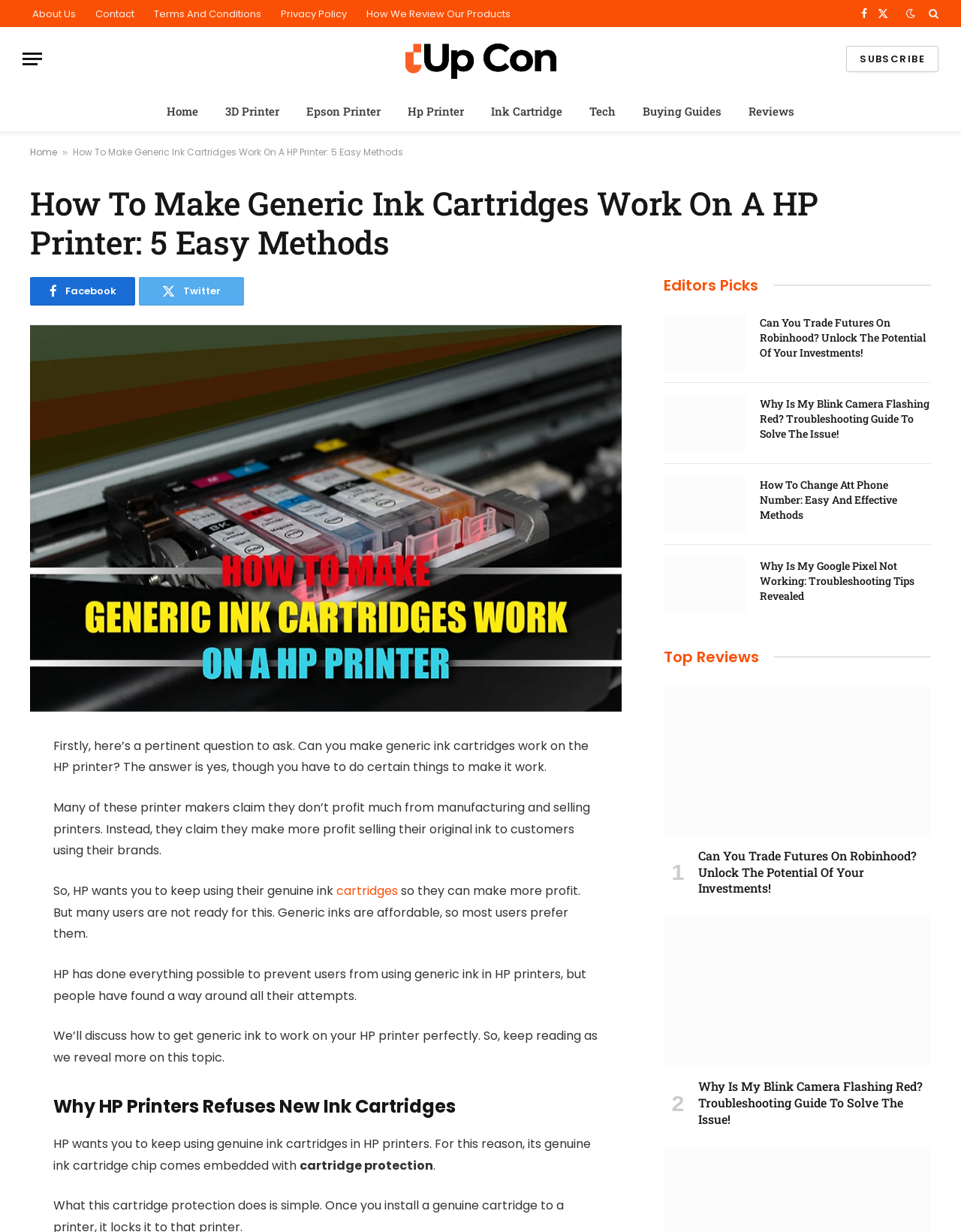Create a detailed narrative of the webpage’s visual and textual elements.

This webpage is about providing tips on how to make generic ink cartridges work on an HP printer. At the top, there are several links to different sections of the website, including "About Us", "Contact", "Terms And Conditions", and "Privacy Policy". Next to these links, there are social media icons for Facebook, Twitter, and other platforms. On the top right, there is a menu button and a search bar.

Below the top section, there is a heading that reads "How To Make Generic Ink Cartridges Work On A HP Printer: 5 Easy Methods". This heading is followed by a brief introduction to the topic, which explains that HP printers are designed to work with genuine ink cartridges, but users can still use generic ink cartridges with some workarounds.

The main content of the webpage is divided into several sections, each discussing a different aspect of using generic ink cartridges on HP printers. The sections include "Why HP Printers Refuses New Ink Cartridges", which explains the reasons behind HP's restrictions on using generic ink cartridges.

On the right side of the webpage, there are several article links with images, headings, and short descriptions. These articles appear to be related to technology and troubleshooting, with topics such as trading futures on Robinhood, troubleshooting Blink camera issues, and changing AT&T phone numbers.

At the bottom of the webpage, there are two sections labeled "Editors Picks" and "Top Reviews", which feature more article links with images and headings. These sections seem to showcase popular or highly-recommended articles on the website.